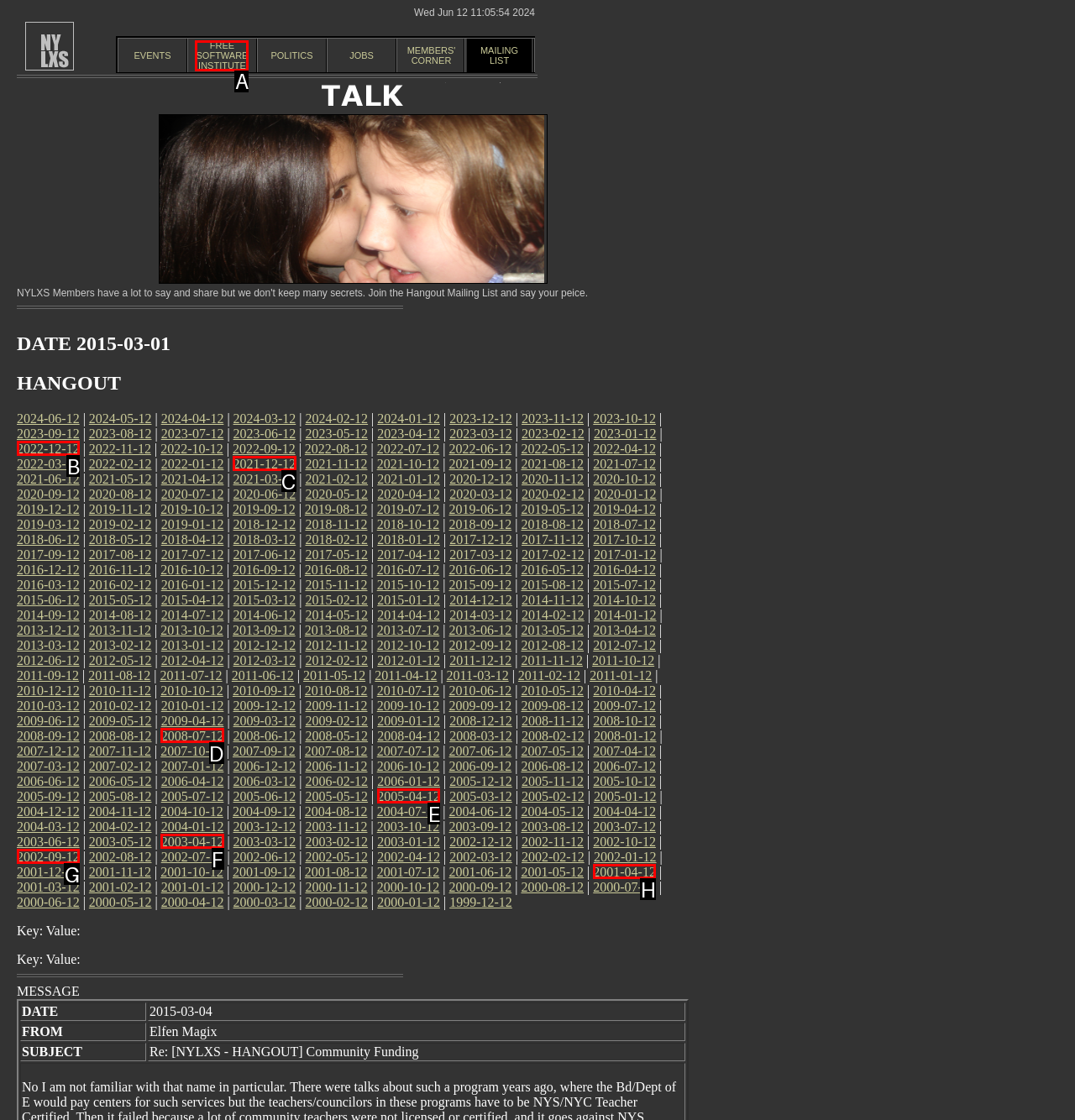Identify the letter of the option to click in order to Search for something. Answer with the letter directly.

None